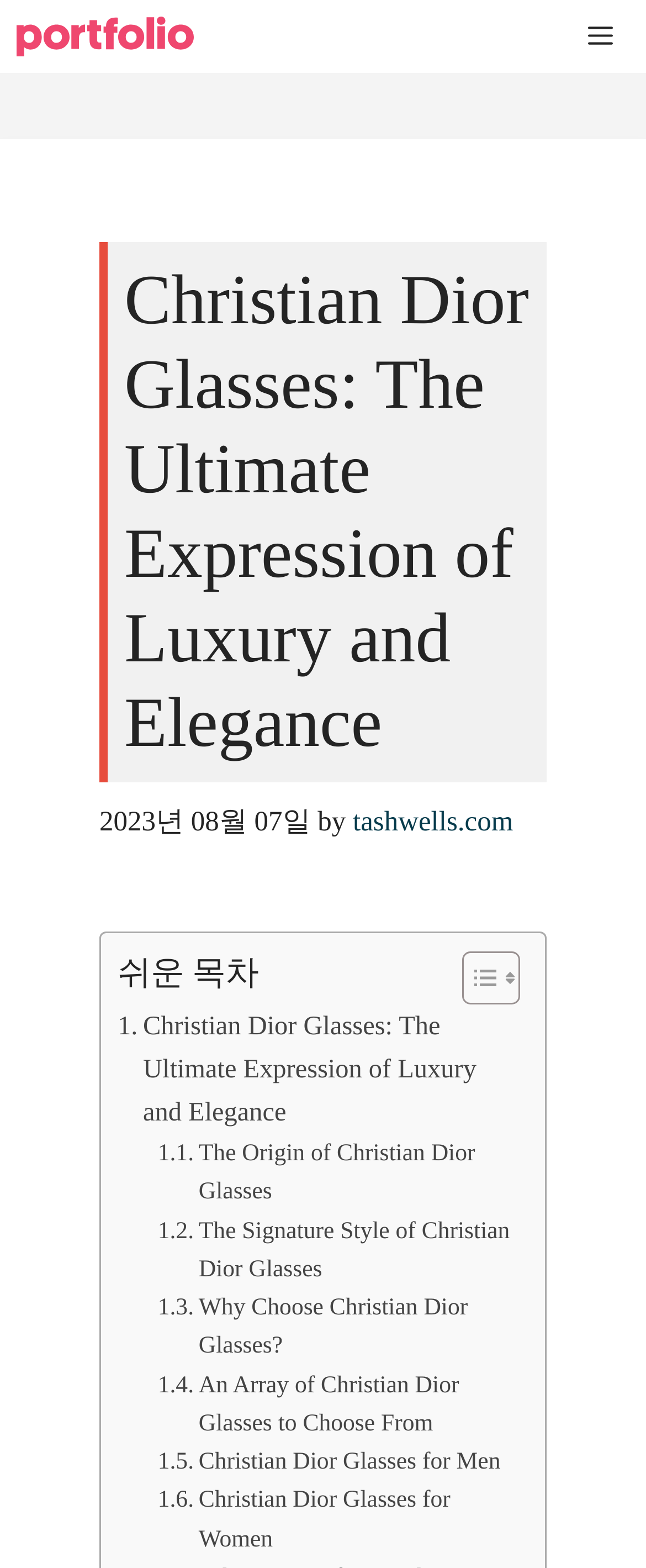Identify the title of the webpage and provide its text content.

Christian Dior Glasses: The Ultimate Expression of Luxury and Elegance